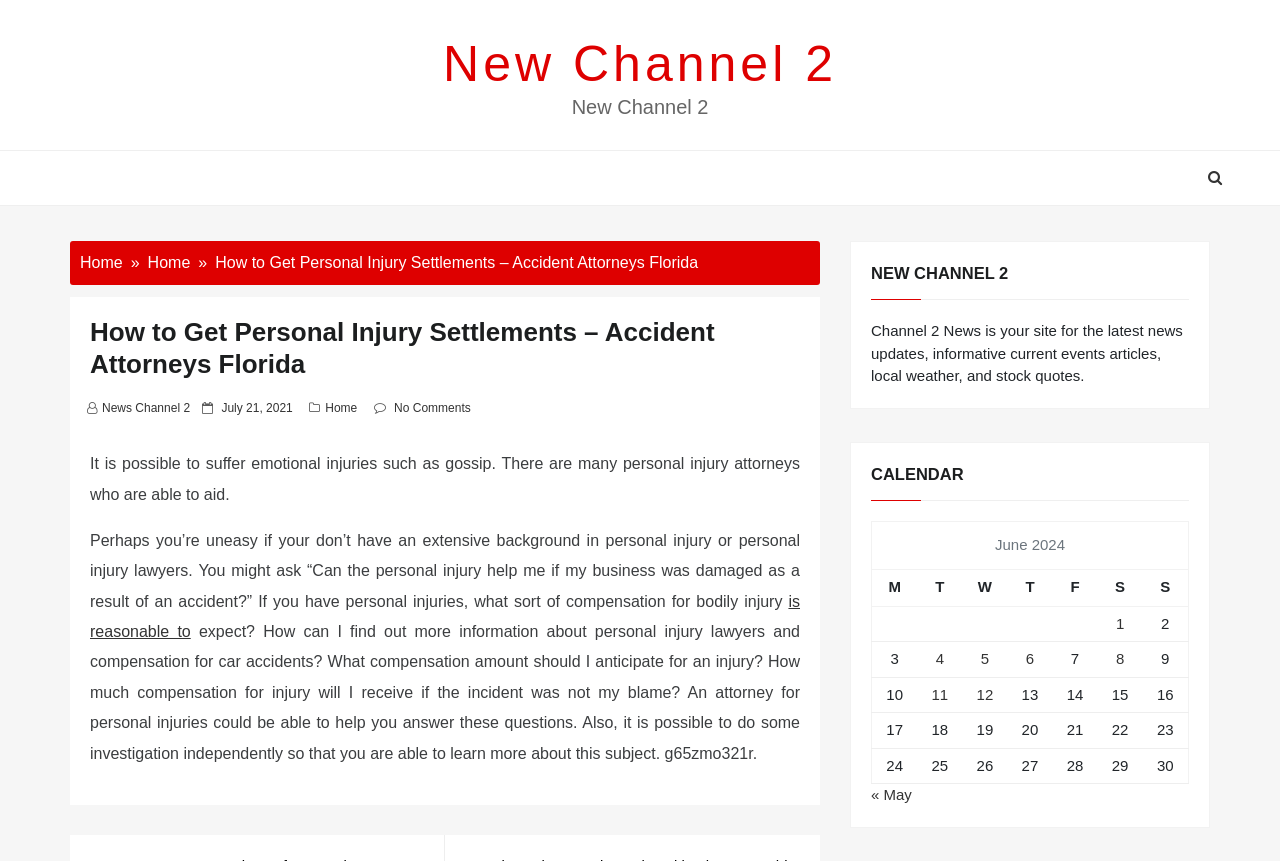How many columns are in the calendar table?
Based on the screenshot, provide your answer in one word or phrase.

7